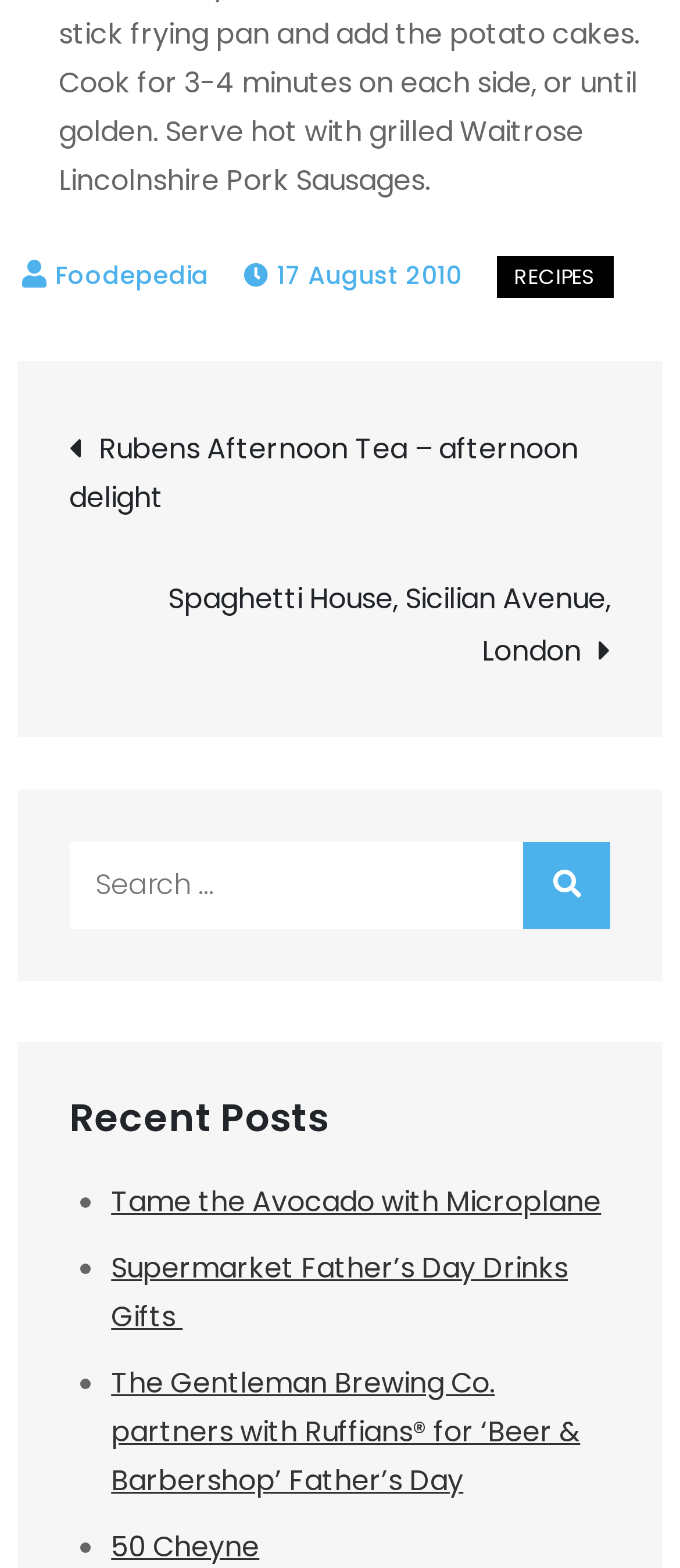Identify the coordinates of the bounding box for the element described below: "17 August 2010". Return the coordinates as four float numbers between 0 and 1: [left, top, right, bottom].

[0.358, 0.164, 0.679, 0.186]